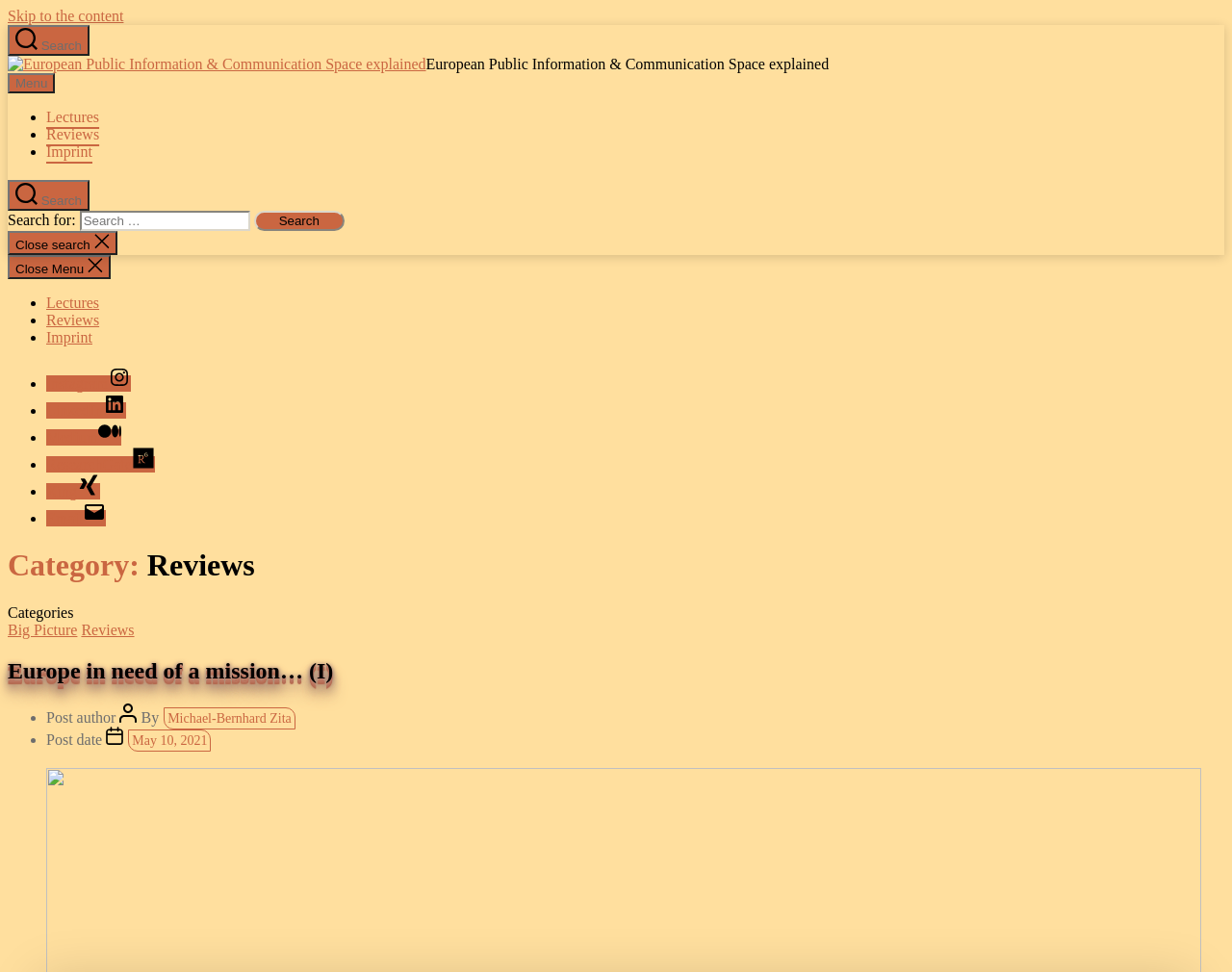Please determine the bounding box coordinates of the element to click in order to execute the following instruction: "Open the menu". The coordinates should be four float numbers between 0 and 1, specified as [left, top, right, bottom].

[0.006, 0.075, 0.045, 0.096]